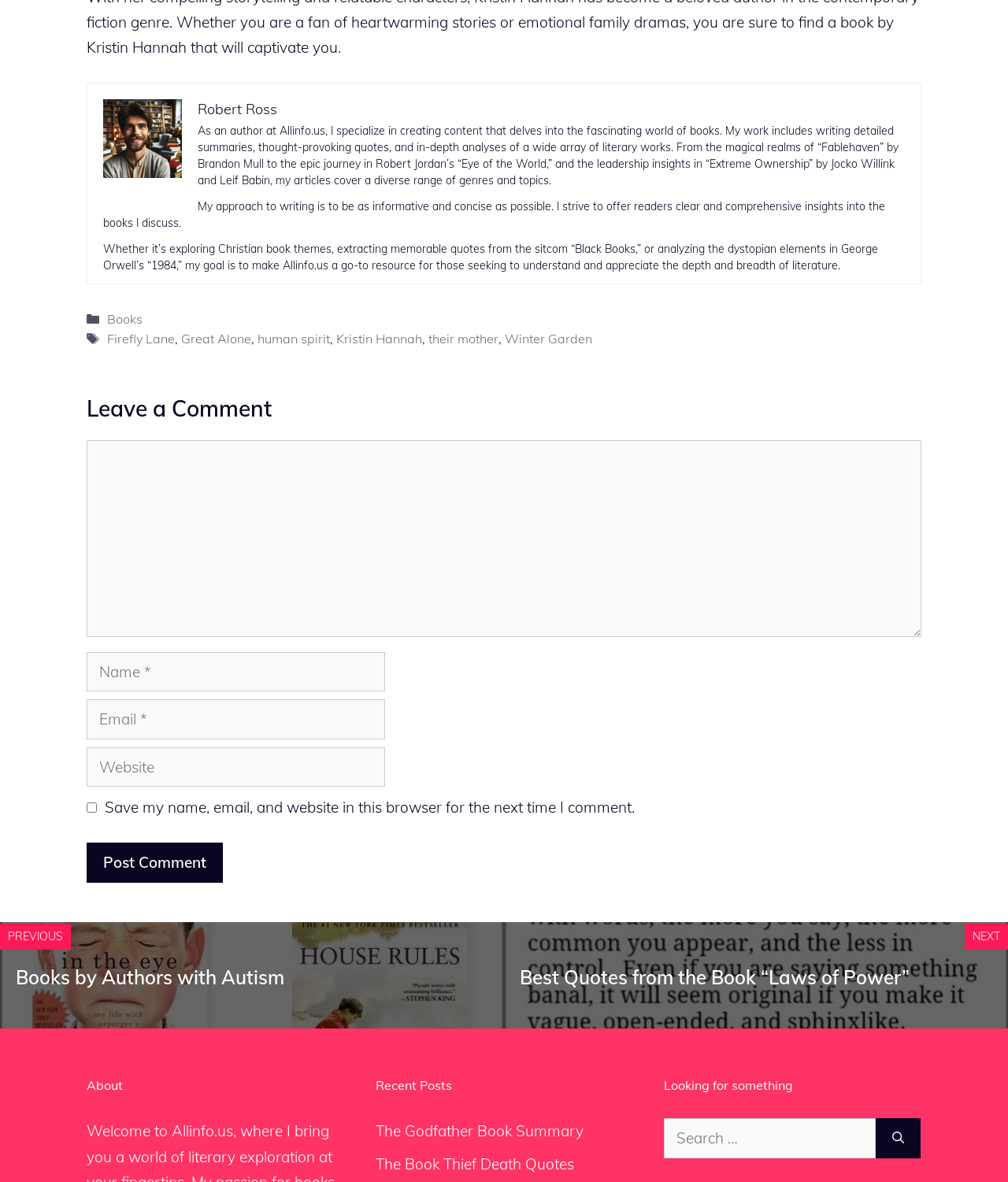Please predict the bounding box coordinates of the element's region where a click is necessary to complete the following instruction: "Click on the author's name". The coordinates should be represented by four float numbers between 0 and 1, i.e., [left, top, right, bottom].

[0.196, 0.085, 0.275, 0.1]